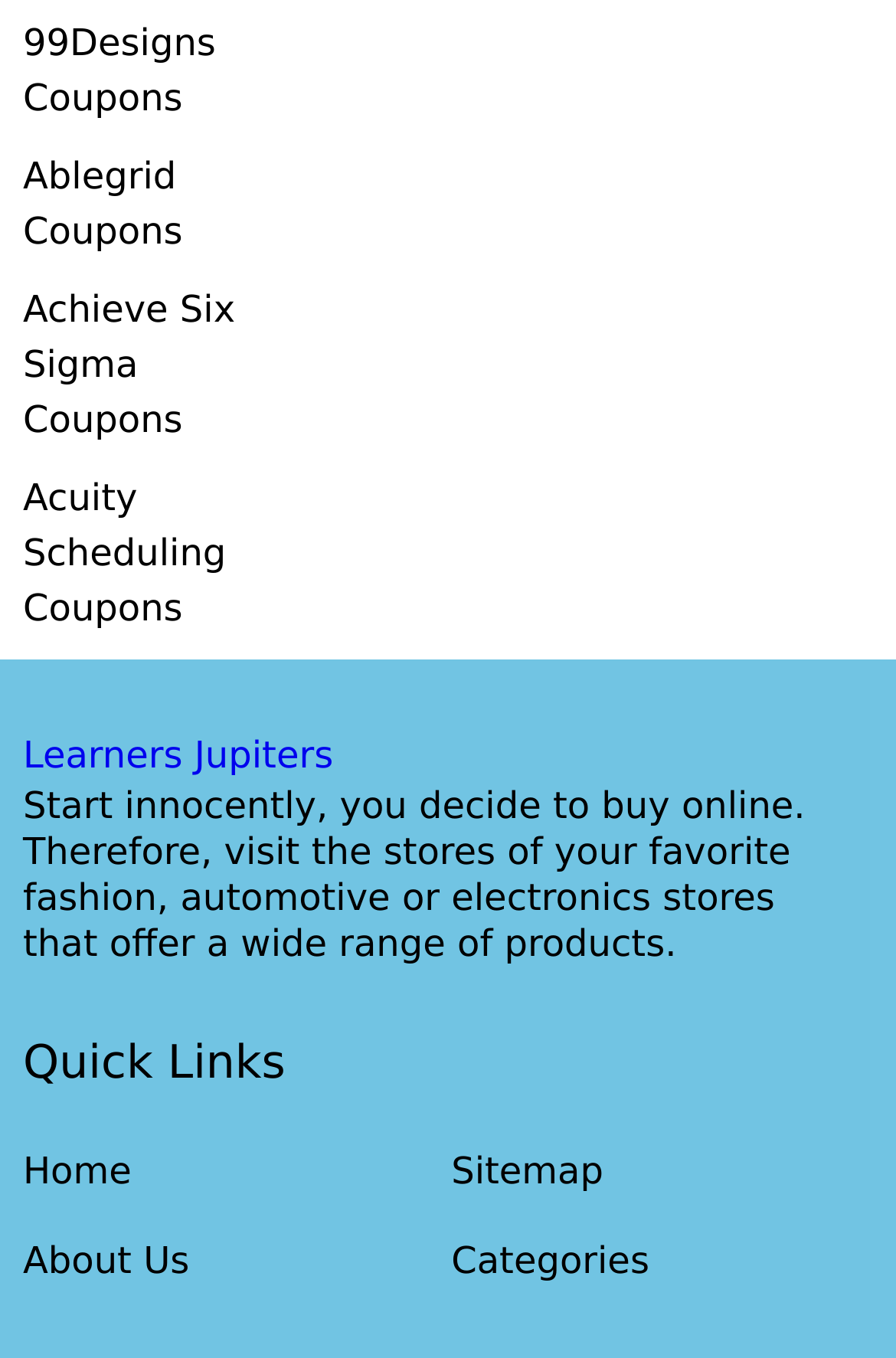Please locate the bounding box coordinates of the element that needs to be clicked to achieve the following instruction: "Check the profile of Chamberlain, Benjamin". The coordinates should be four float numbers between 0 and 1, i.e., [left, top, right, bottom].

None